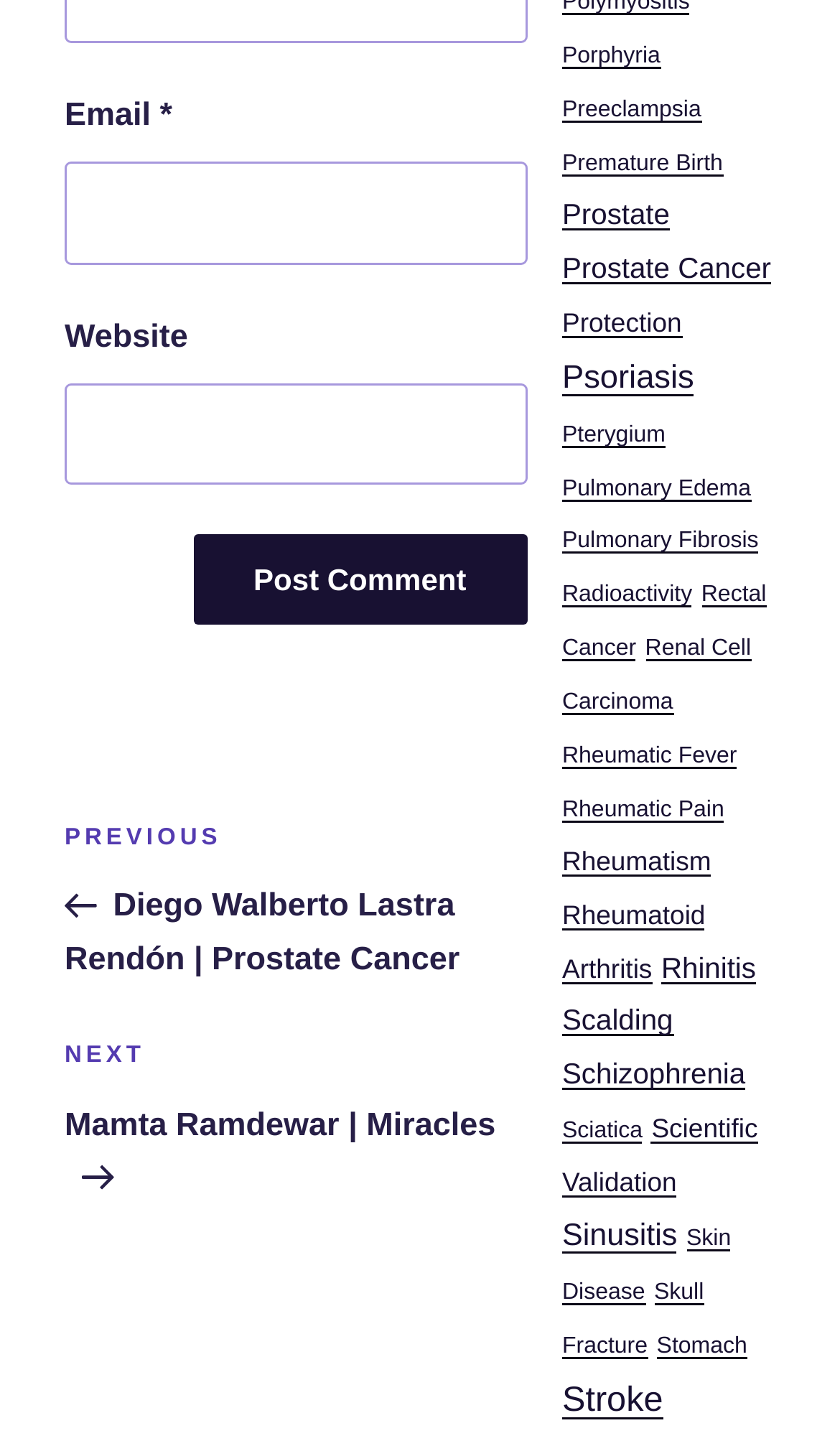Please determine the bounding box coordinates of the clickable area required to carry out the following instruction: "Click Post Comment". The coordinates must be four float numbers between 0 and 1, represented as [left, top, right, bottom].

[0.23, 0.369, 0.627, 0.432]